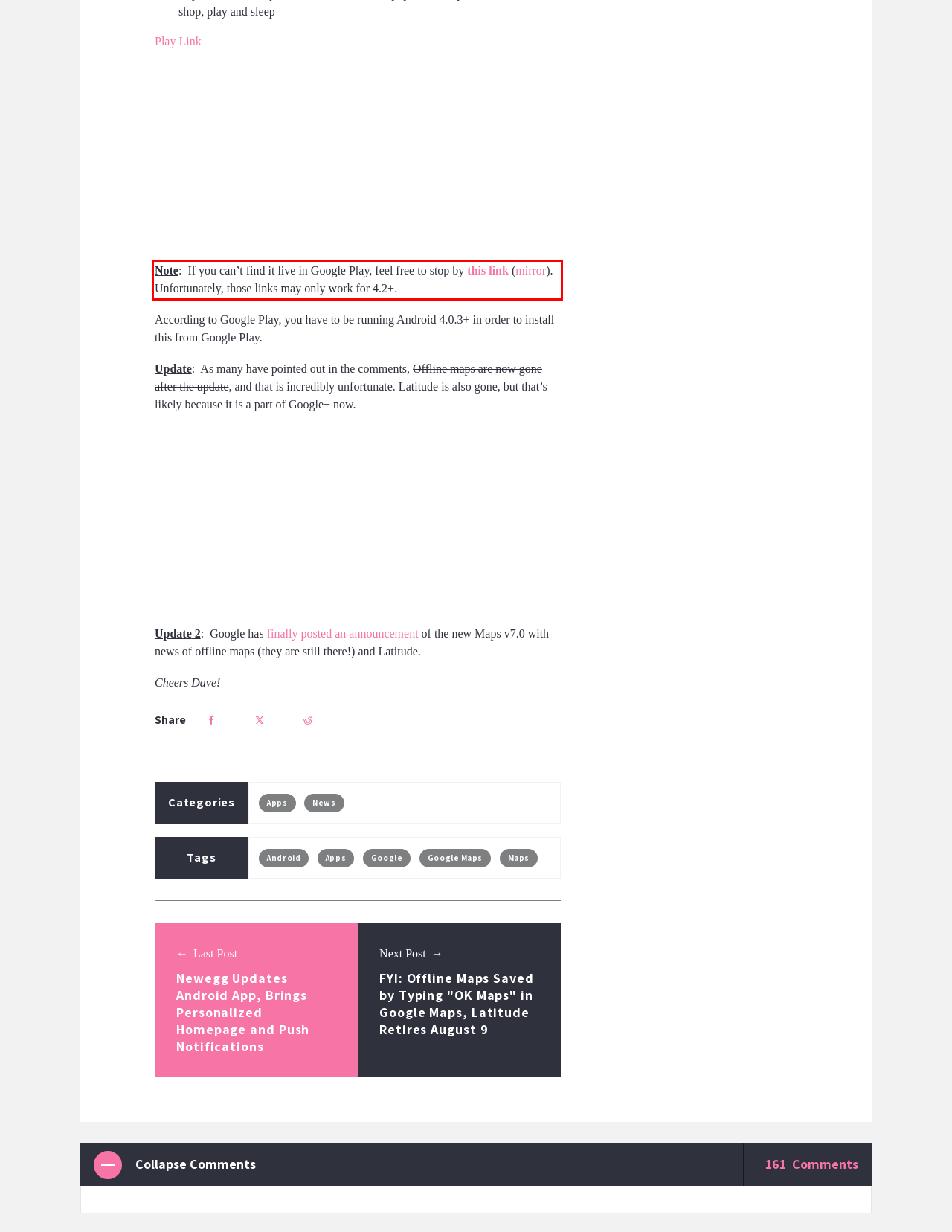You are provided with a screenshot of a webpage that includes a UI element enclosed in a red rectangle. Extract the text content inside this red rectangle.

Note: If you can’t find it live in Google Play, feel free to stop by this link (mirror). Unfortunately, those links may only work for 4.2+.